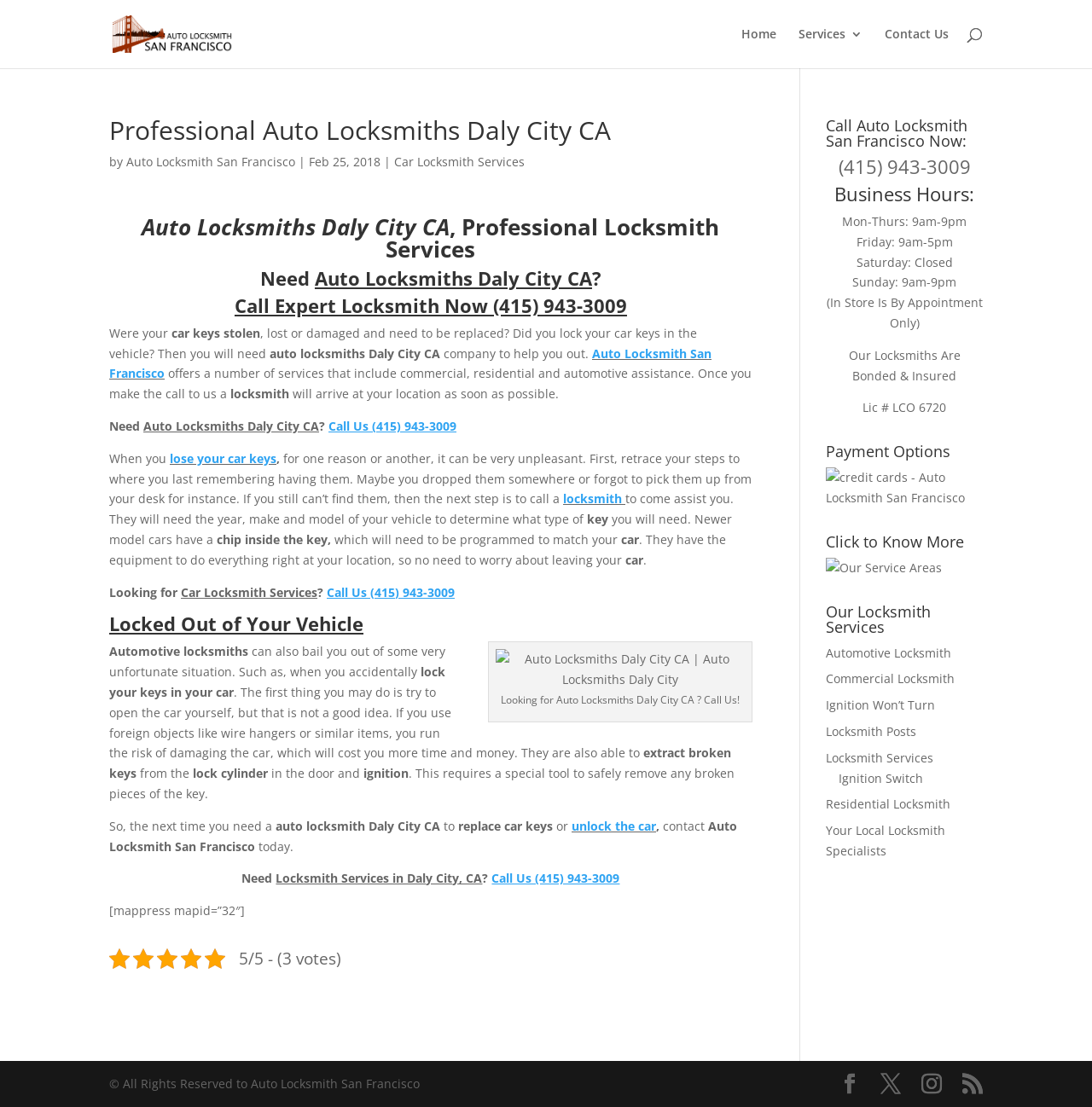Elaborate on the information and visuals displayed on the webpage.

This webpage is about Professional Auto Locksmiths Daly City CA, offering auto locksmith services in Daly City, CA. At the top, there is a logo and a navigation menu with links to "Home", "Services 3", and "Contact Us". Below the navigation menu, there is a search bar that spans across the top of the page.

The main content of the page is divided into several sections. The first section has a heading "Professional Auto Locksmiths Daly City CA" and describes the services offered by the company. The text explains that if you need auto locksmiths in Daly City CA, you can call them for assistance. There is also a link to "Call Expert Locksmith Now" with a phone number.

The next section has a heading "Auto Locksmiths Daly City CA, Professional Locksmith Services" and describes the services offered, including commercial, residential, and automotive assistance. The text explains that the company offers a number of services, including locksmith services, and that their locksmiths will arrive at your location as soon as possible.

The following sections describe the benefits of using the company's services, including the ability to replace car keys, unlock cars, and extract broken keys from locks. There are also several calls-to-action, encouraging visitors to call the company for assistance.

On the right side of the page, there is an image of a car with a caption "Auto Locksmiths Daly City CA | Auto Locksmiths Daly City". Below the image, there is a heading "Locked Out of Your Vehicle" and a brief description of the services offered.

At the bottom of the page, there is a map and a rating of 5/5 based on 3 votes. There are also several links to "Call Us" with a phone number.